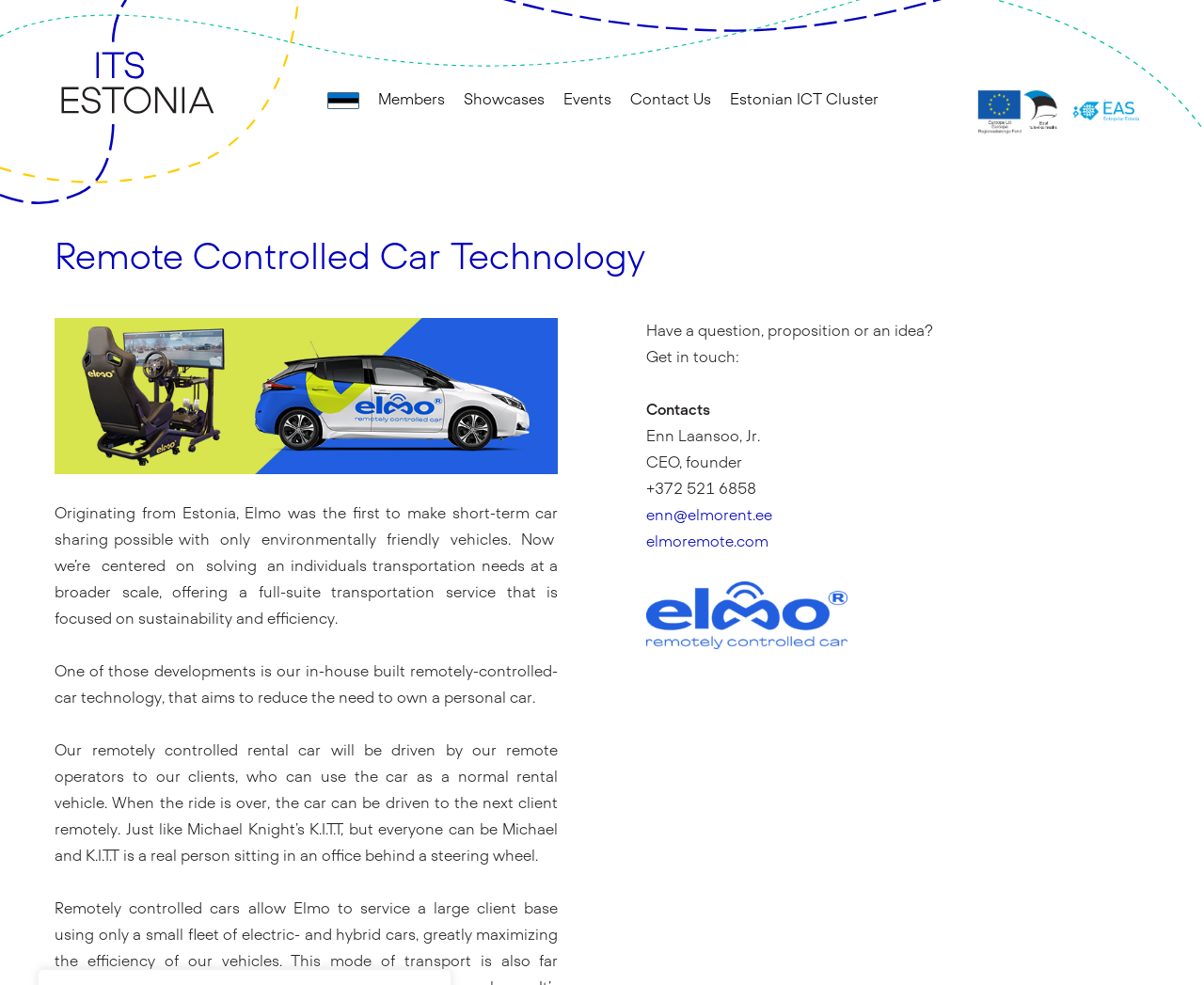Predict the bounding box coordinates of the UI element that matches this description: "Estonian ICT Cluster". The coordinates should be in the format [left, top, right, bottom] with each value between 0 and 1.

[0.607, 0.094, 0.73, 0.109]